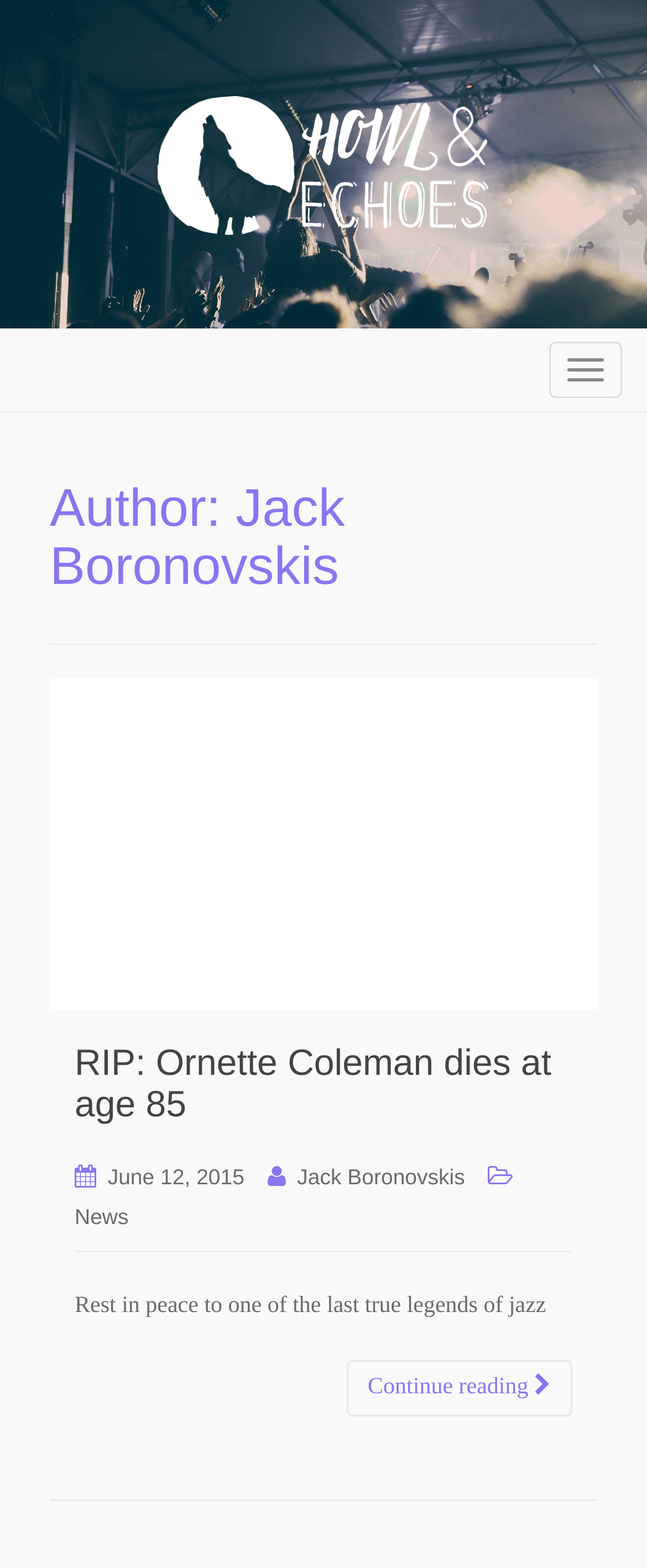What is the category of the article?
Look at the image and answer with only one word or phrase.

News